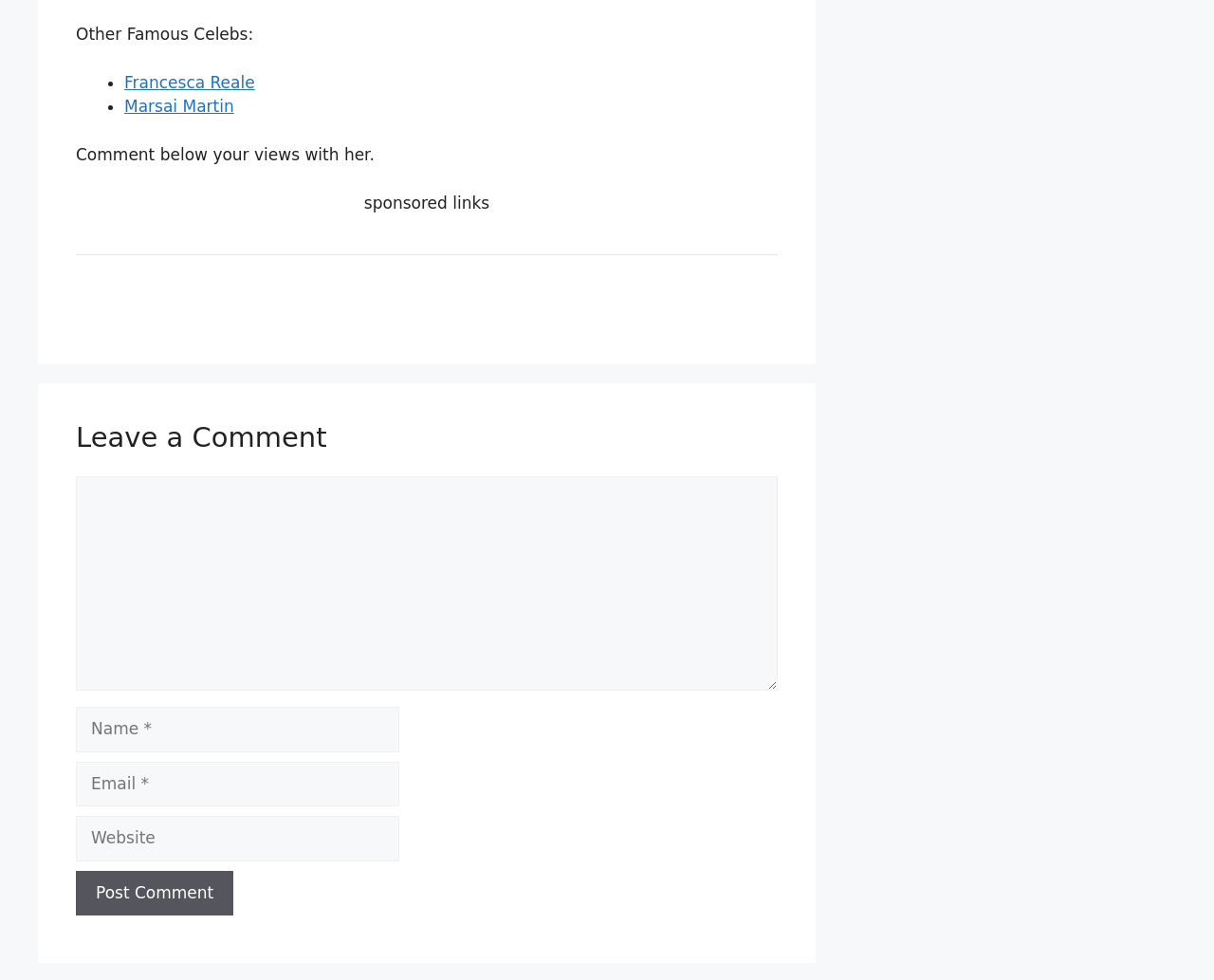Give a short answer using one word or phrase for the question:
What is the label above the first textbox?

Name